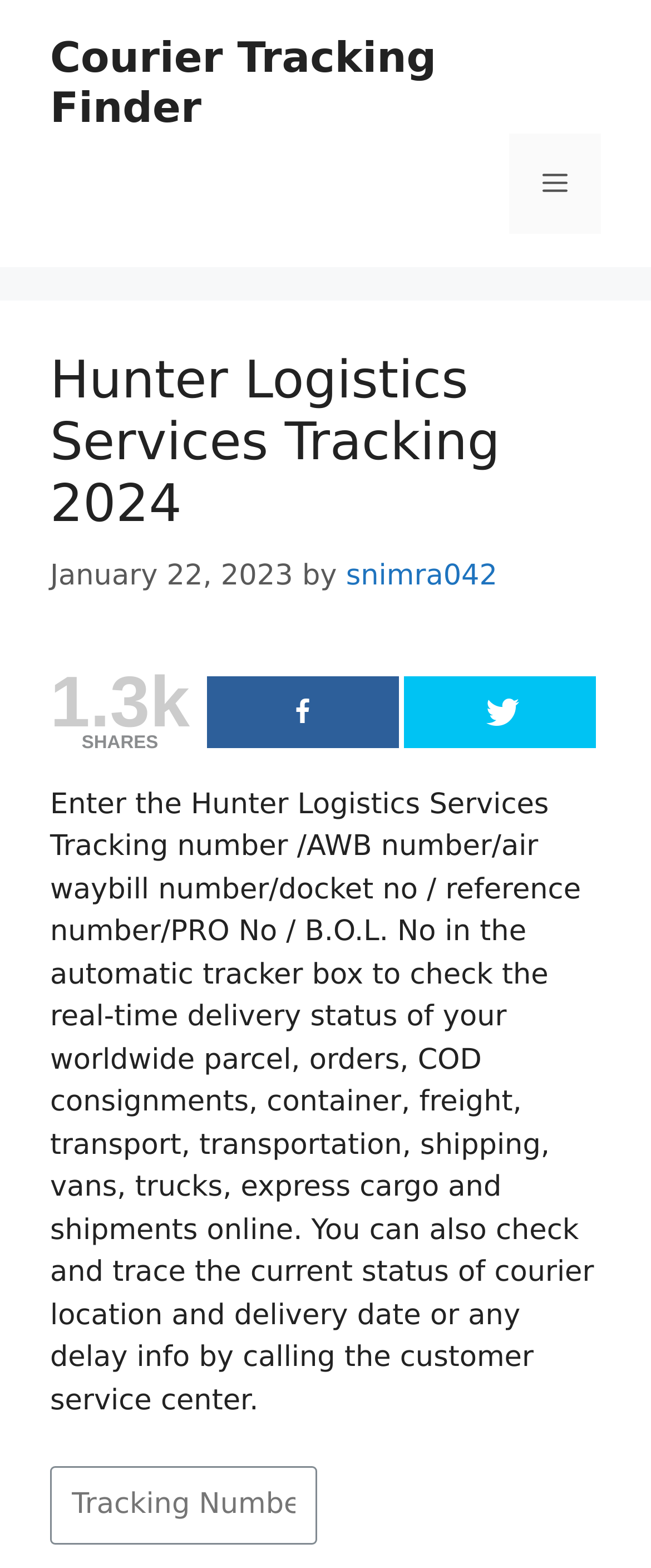What information can be tracked on this webpage?
Look at the image and answer the question with a single word or phrase.

Delivery status